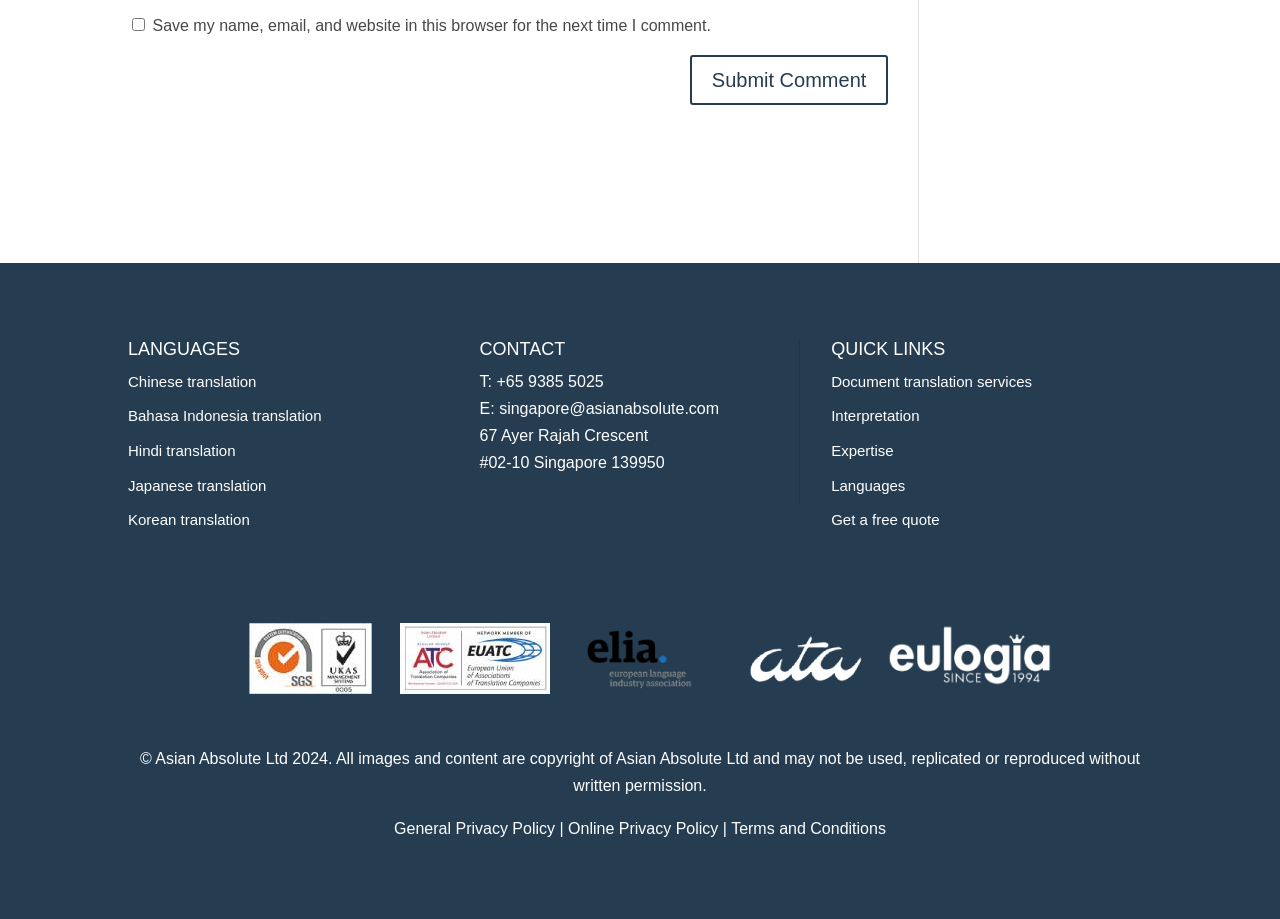Find the bounding box coordinates corresponding to the UI element with the description: "Get a free quote". The coordinates should be formatted as [left, top, right, bottom], with values as floats between 0 and 1.

[0.649, 0.556, 0.734, 0.575]